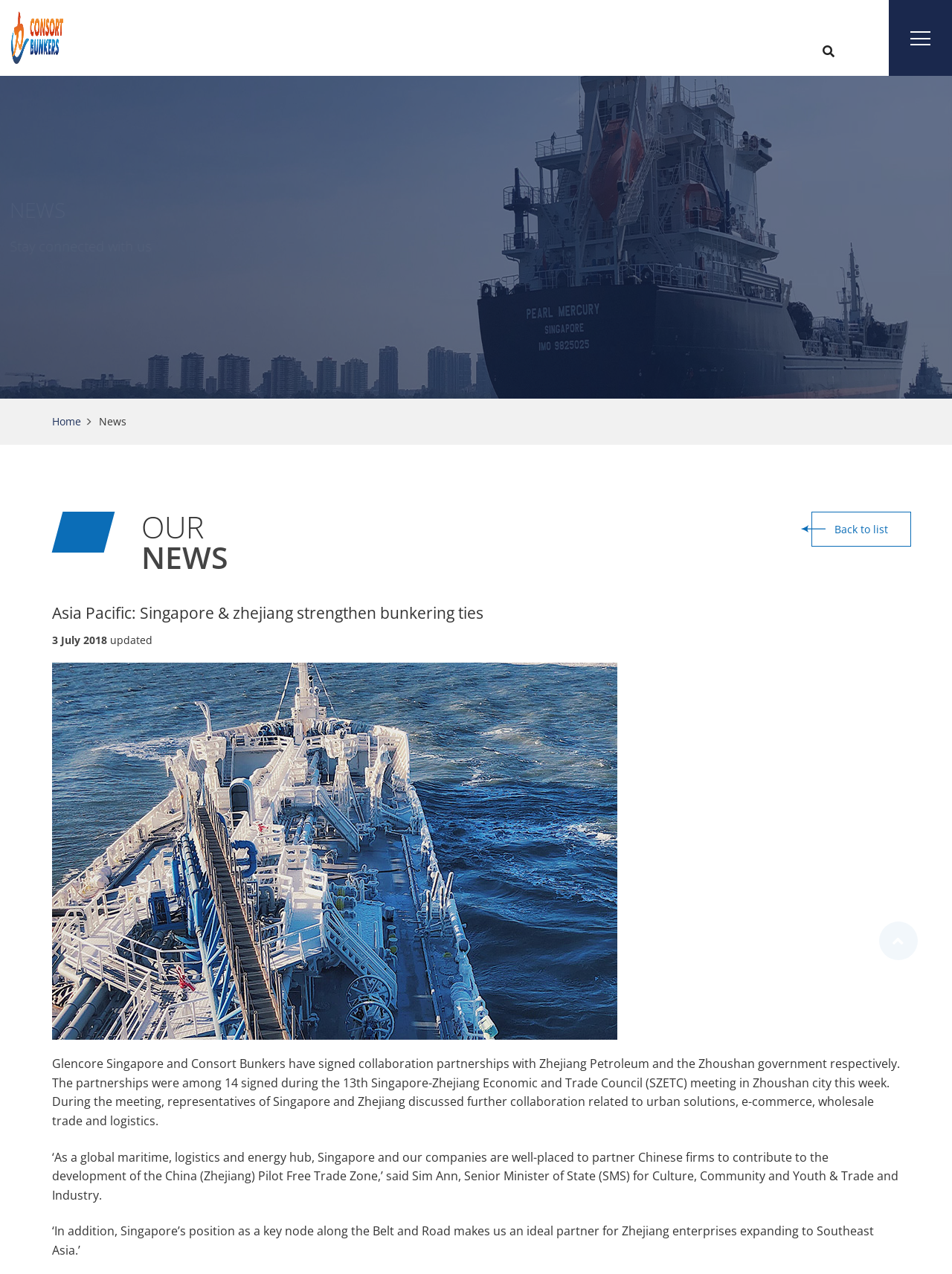Identify the bounding box for the described UI element. Provide the coordinates in (top-left x, top-left y, bottom-right x, bottom-right y) format with values ranging from 0 to 1: name="s" placeholder="Search..."

[0.891, 0.005, 0.922, 0.028]